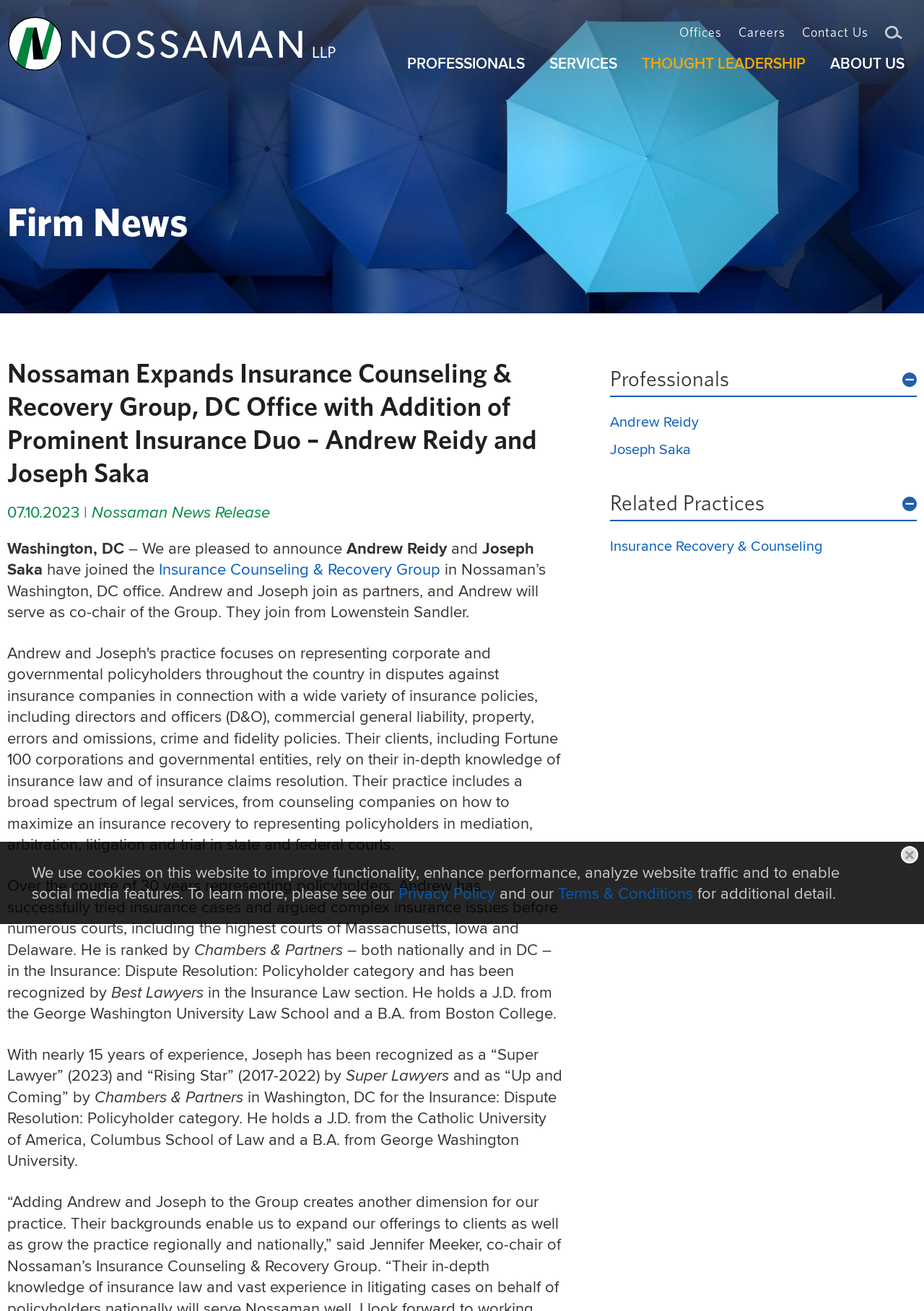Highlight the bounding box coordinates of the element you need to click to perform the following instruction: "Click Nossaman LLP."

[0.008, 0.011, 0.366, 0.055]